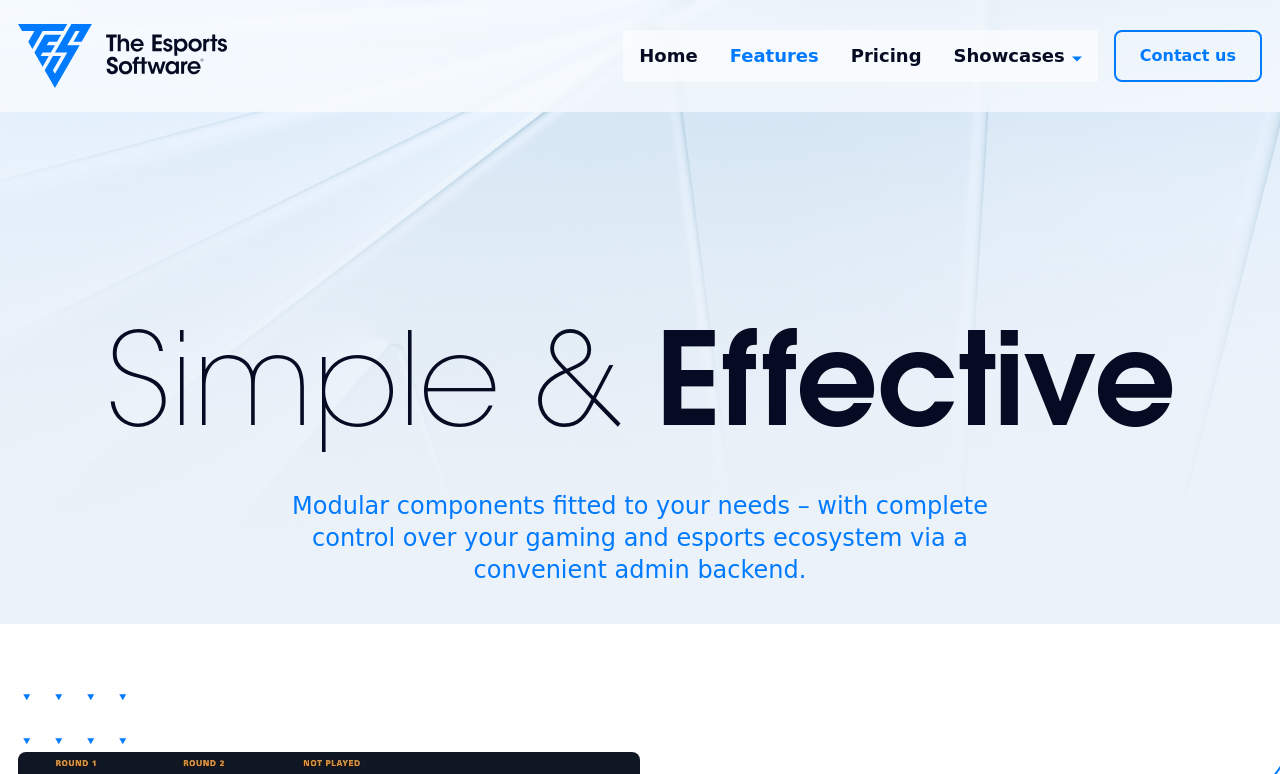Provide a thorough description of this webpage.

The webpage is about an esports software, specifically highlighting its features. At the top left corner, there is a logo of "TES" which is a clickable link. Next to the logo, there is a navigation menu with links to "Home", "Features", "Pricing", and "Showcases". The "Features" link is currently focused. 

On the right side of the navigation menu, there is a "Contact us" link. Below the navigation menu, there is a prominent heading that reads "Simple & Effective". Underneath the heading, there is a paragraph of text that describes the software's modular components and its convenient admin backend, which provides complete control over the gaming and esports ecosystem.